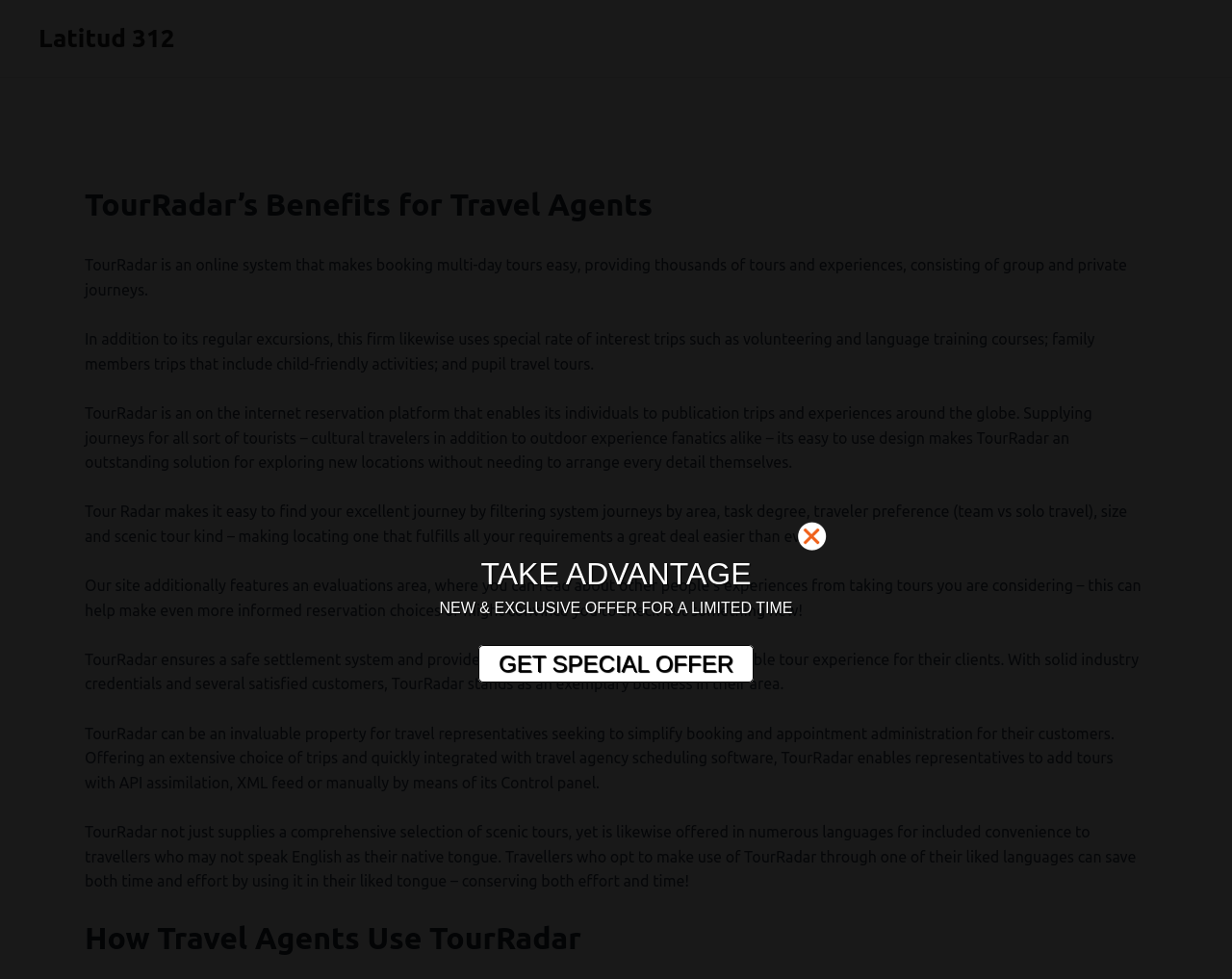Use a single word or phrase to answer the question:
How can travel agents use TourRadar?

To simplify booking and appointment management